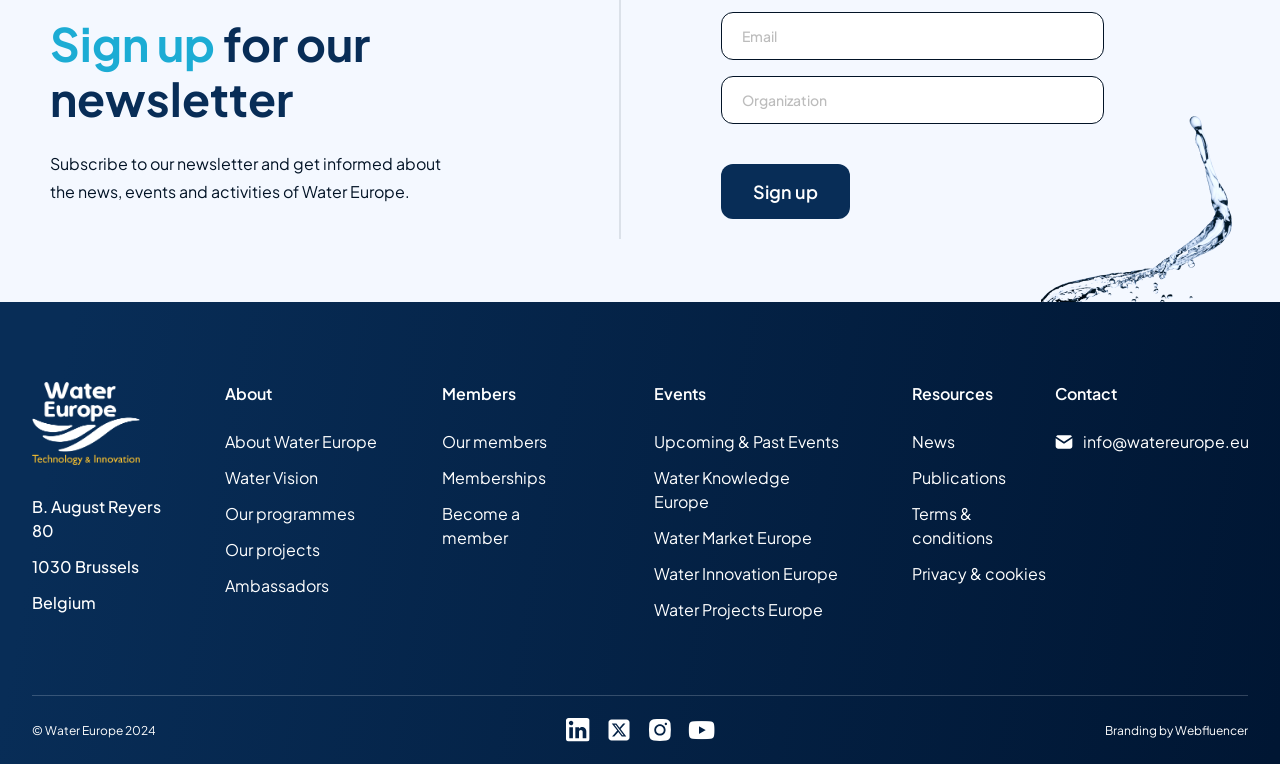Identify the bounding box coordinates for the UI element described as: "Publications". The coordinates should be provided as four floats between 0 and 1: [left, top, right, bottom].

[0.712, 0.61, 0.786, 0.642]